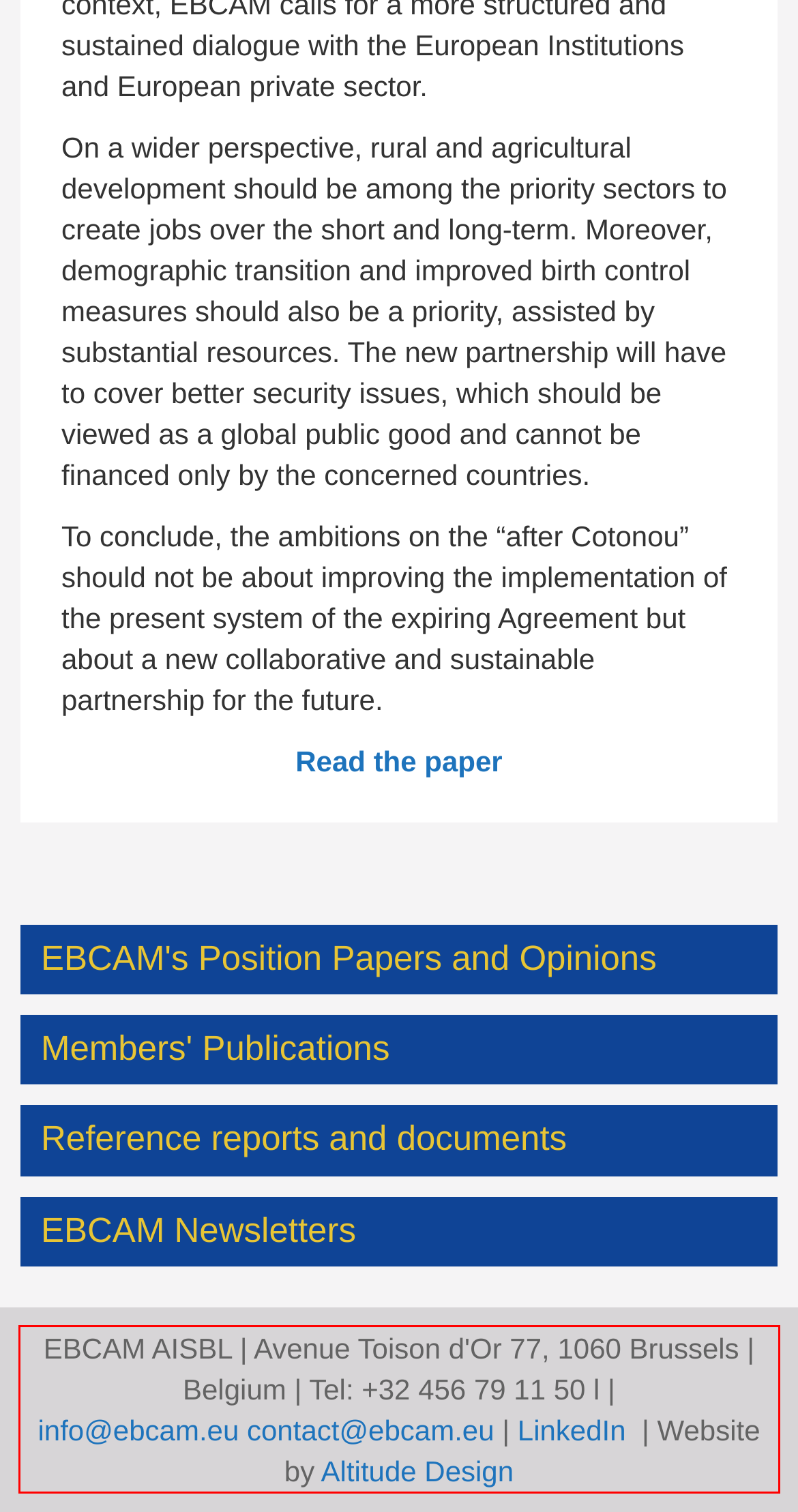There is a UI element on the webpage screenshot marked by a red bounding box. Extract and generate the text content from within this red box.

EBCAM AISBL | Avenue Toison d'Or 77, 1060 Brussels | Belgium | Tel: +32 456 79 11 50 l | info@ebcam.eu contact@ebcam.eu | LinkedIn | Website by Altitude Design